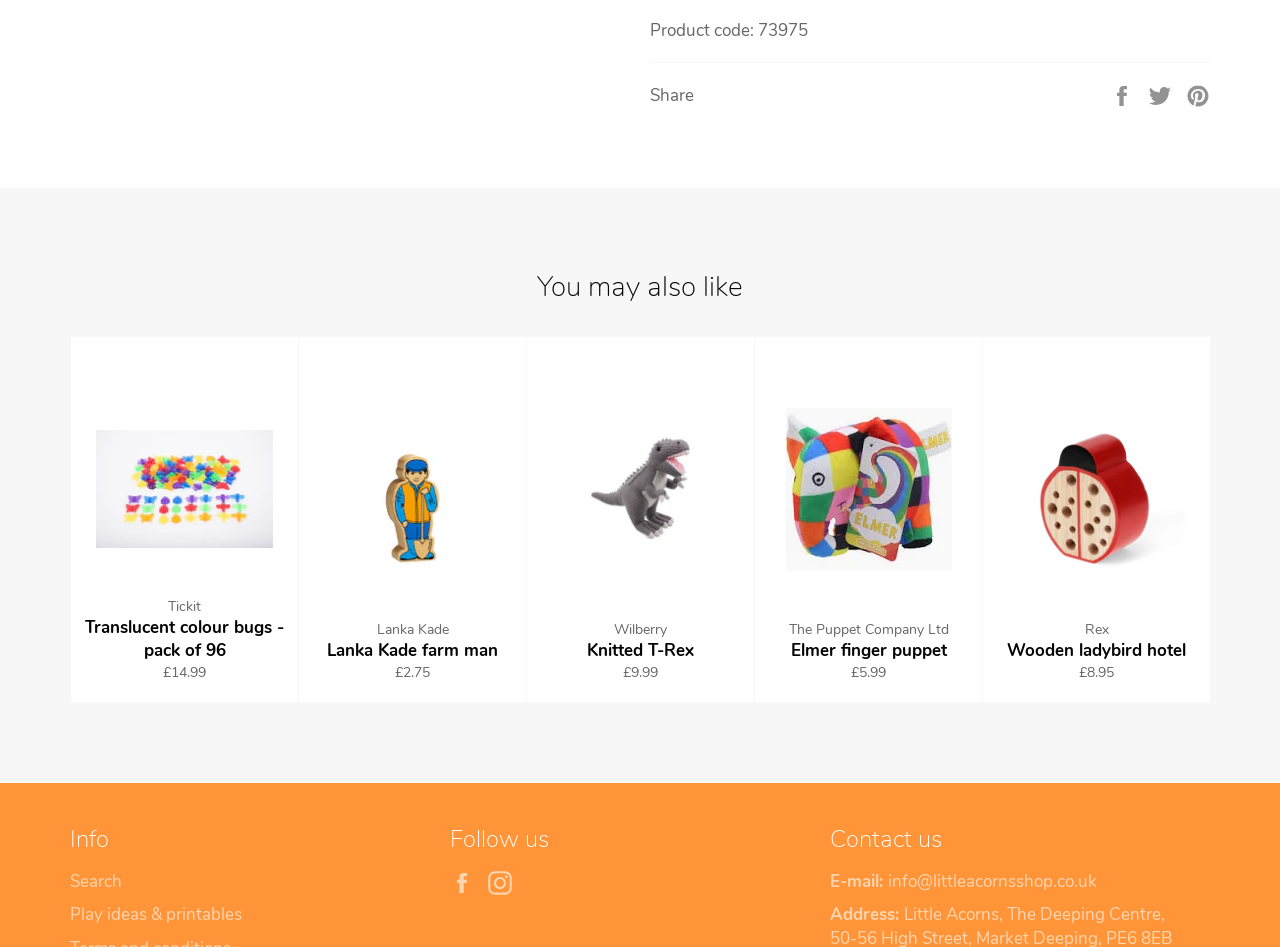Determine the bounding box coordinates of the UI element described below. Use the format (top-left x, top-left y, bottom-right x, bottom-right y) with floating point numbers between 0 and 1: Play ideas & printables

[0.055, 0.954, 0.189, 0.978]